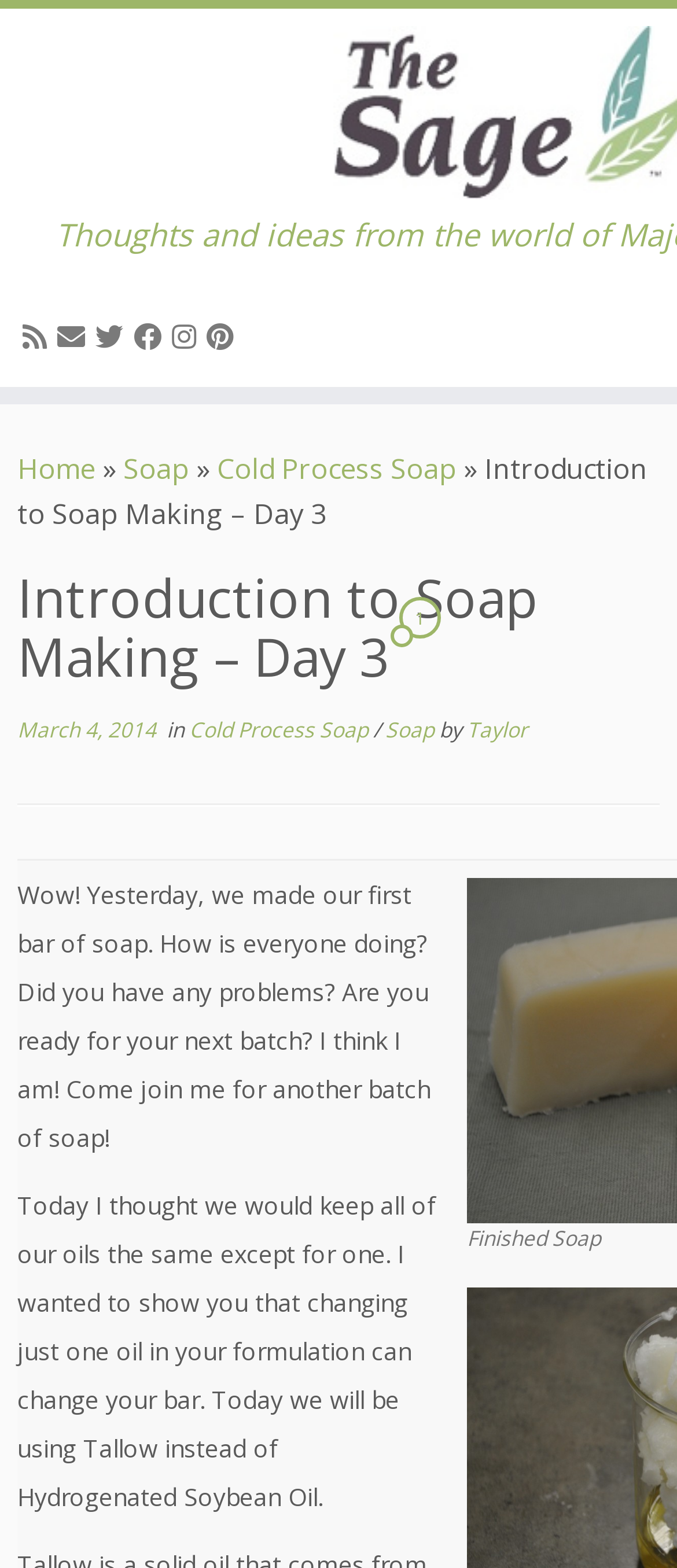What type of soap making is being discussed?
Using the image, respond with a single word or phrase.

Cold Process Soap